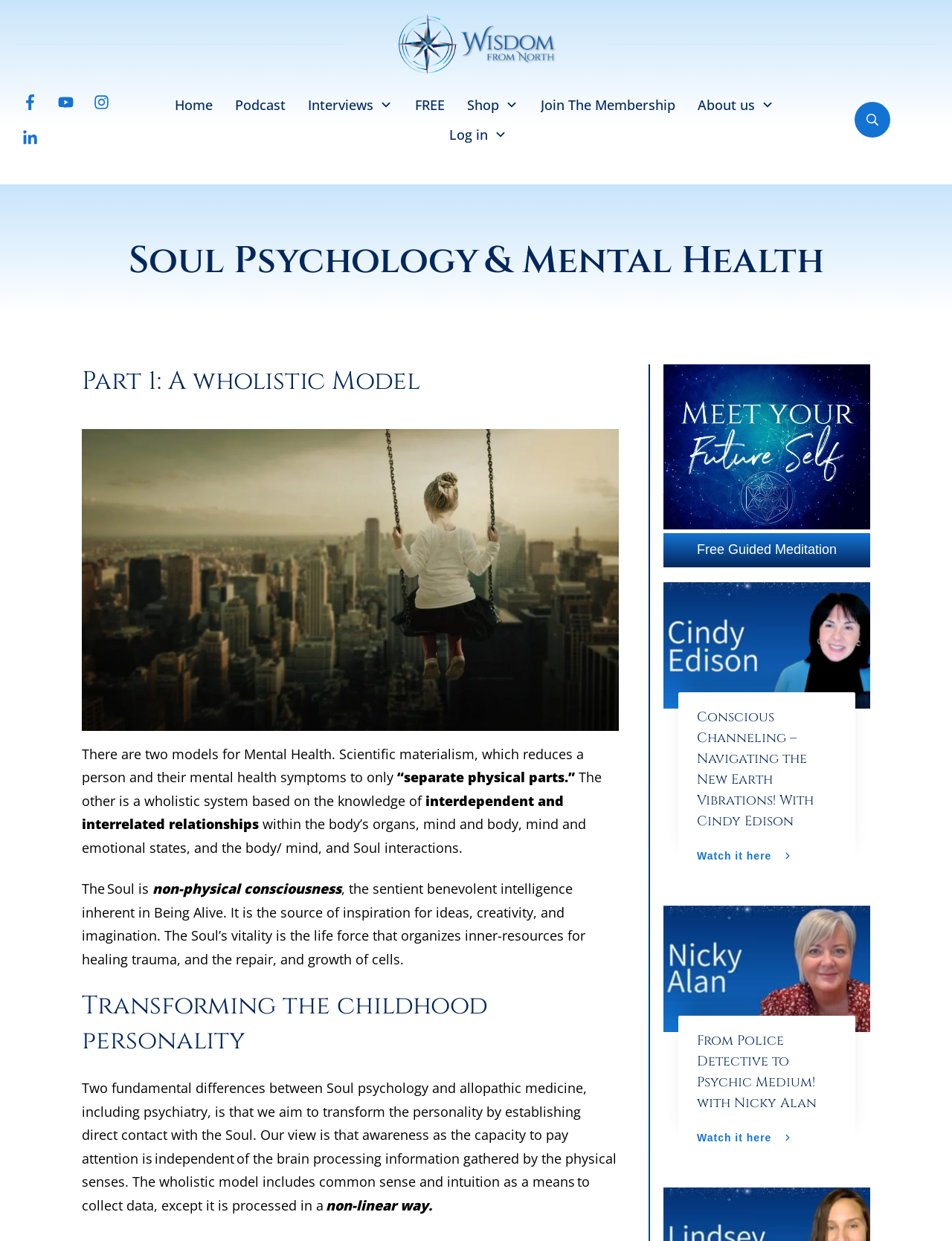What is the topic of the article with Cindy Edison? Refer to the image and provide a one-word or short phrase answer.

Conscious Channeling